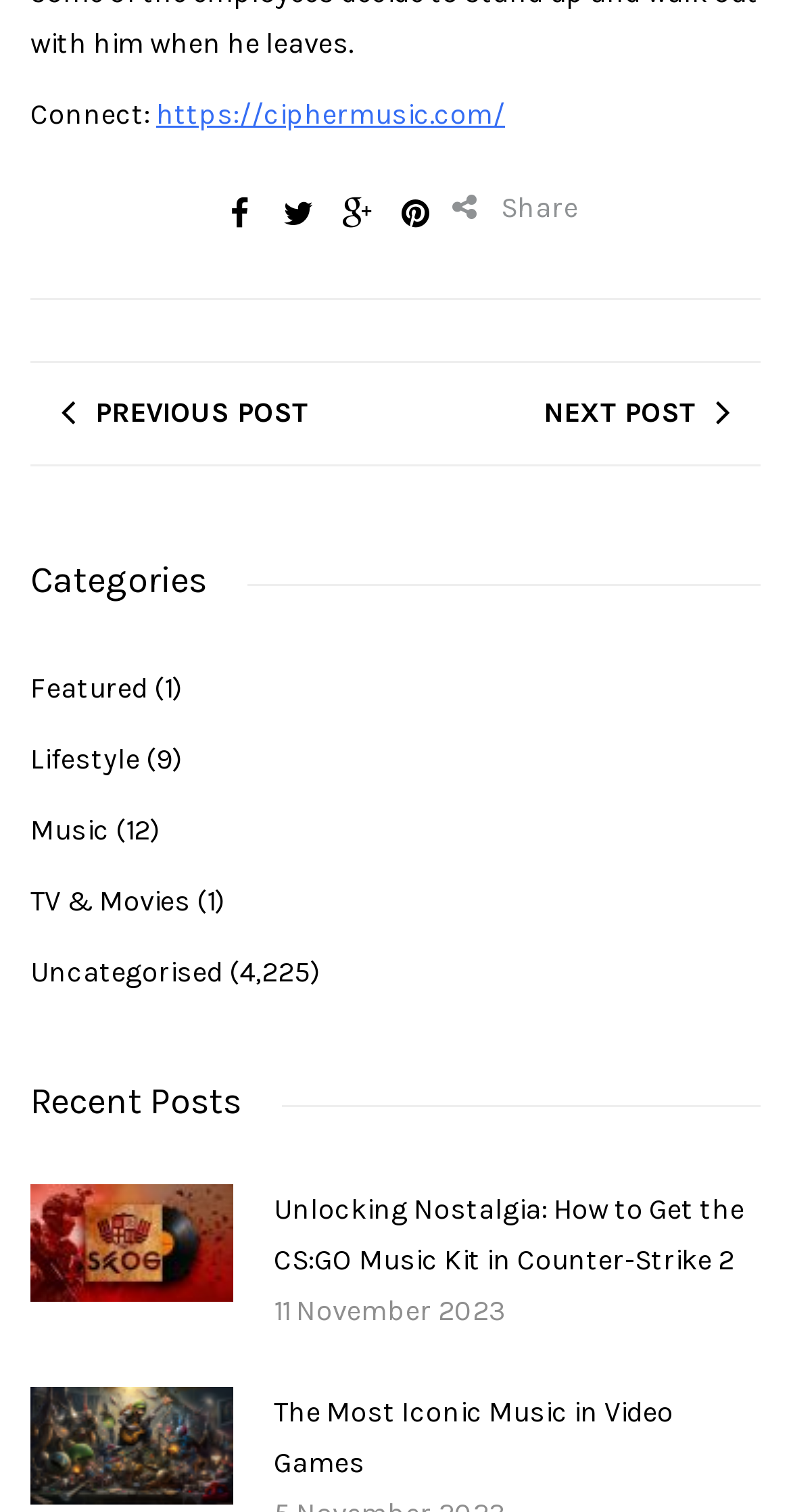Provide a brief response to the question using a single word or phrase: 
How many recent posts are listed on the webpage?

2